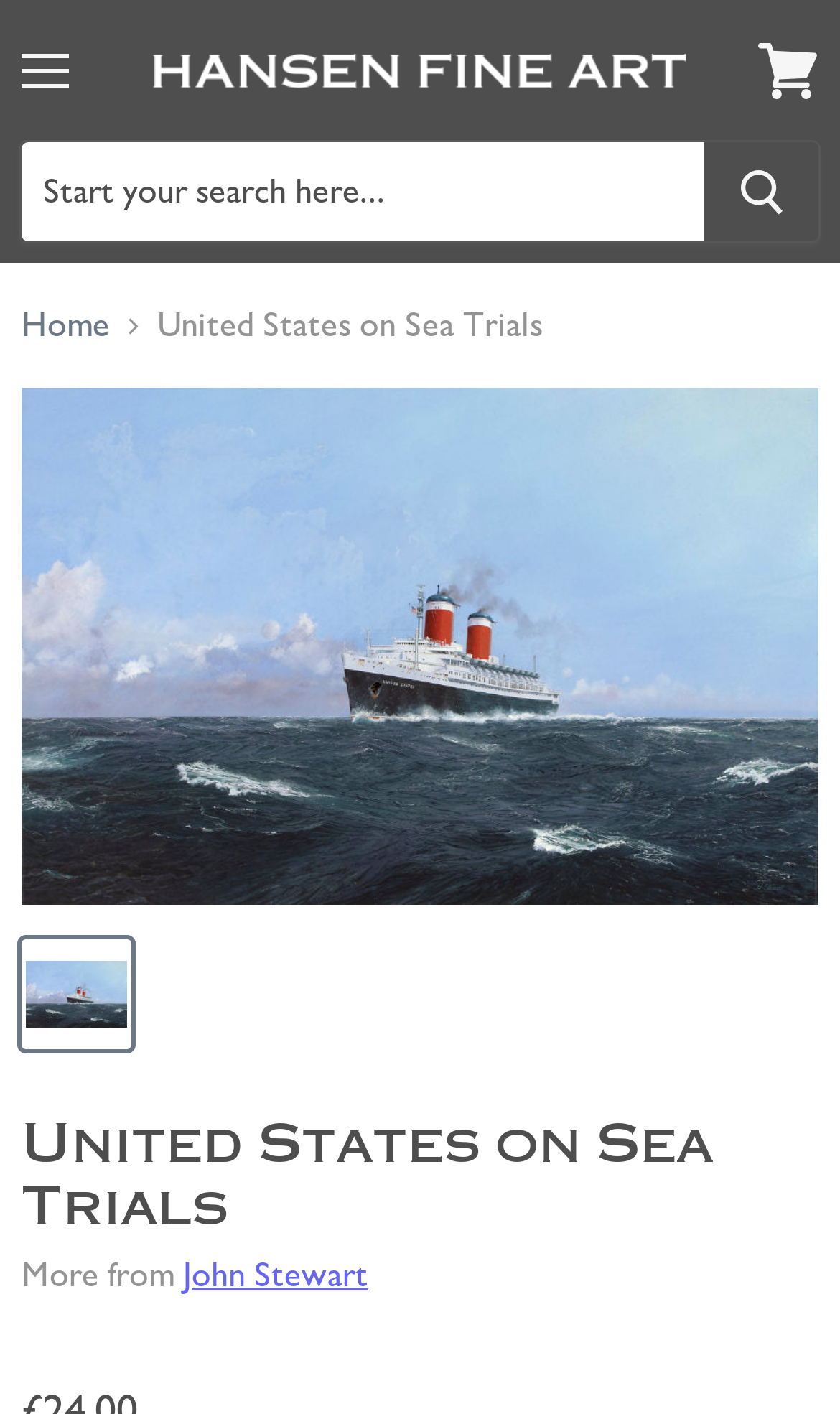Give a concise answer using one word or a phrase to the following question:
What is the name of the current page?

Ocean Liner Marine Painting Print